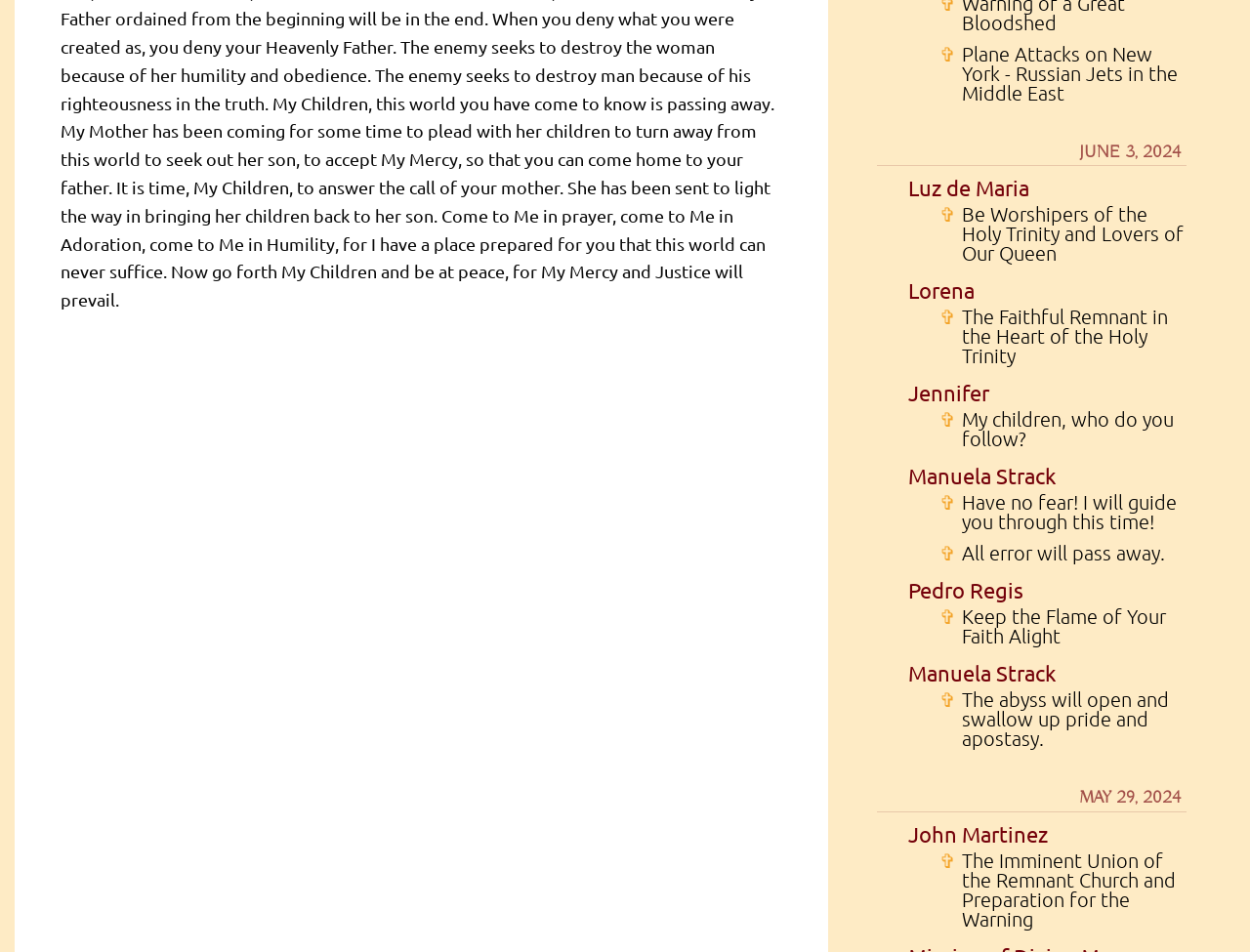Who is mentioned after Luz de Maria?
Based on the visual details in the image, please answer the question thoroughly.

After the link 'Luz de Maria' with bounding box coordinates [0.727, 0.184, 0.823, 0.21], I found the link '✞ Be Worshipers of the Holy Trinity and Lovers of Our Queen' with bounding box coordinates [0.752, 0.214, 0.949, 0.276].